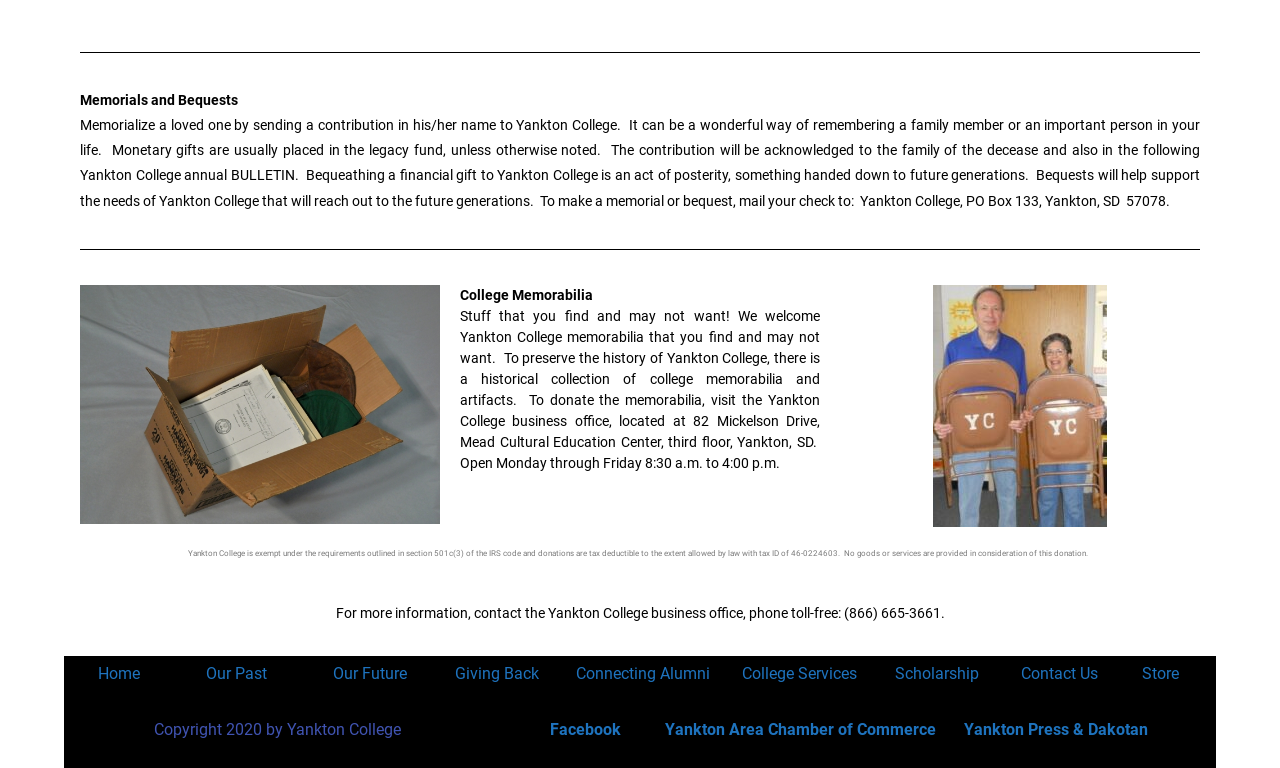Where is the Yankton College business office located?
Using the image as a reference, give an elaborate response to the question.

The Yankton College business office is located at 82 Mickelson Drive, Mead Cultural Education Center, third floor, Yankton, SD. This information is provided on the webpage for those who want to donate memorabilia.